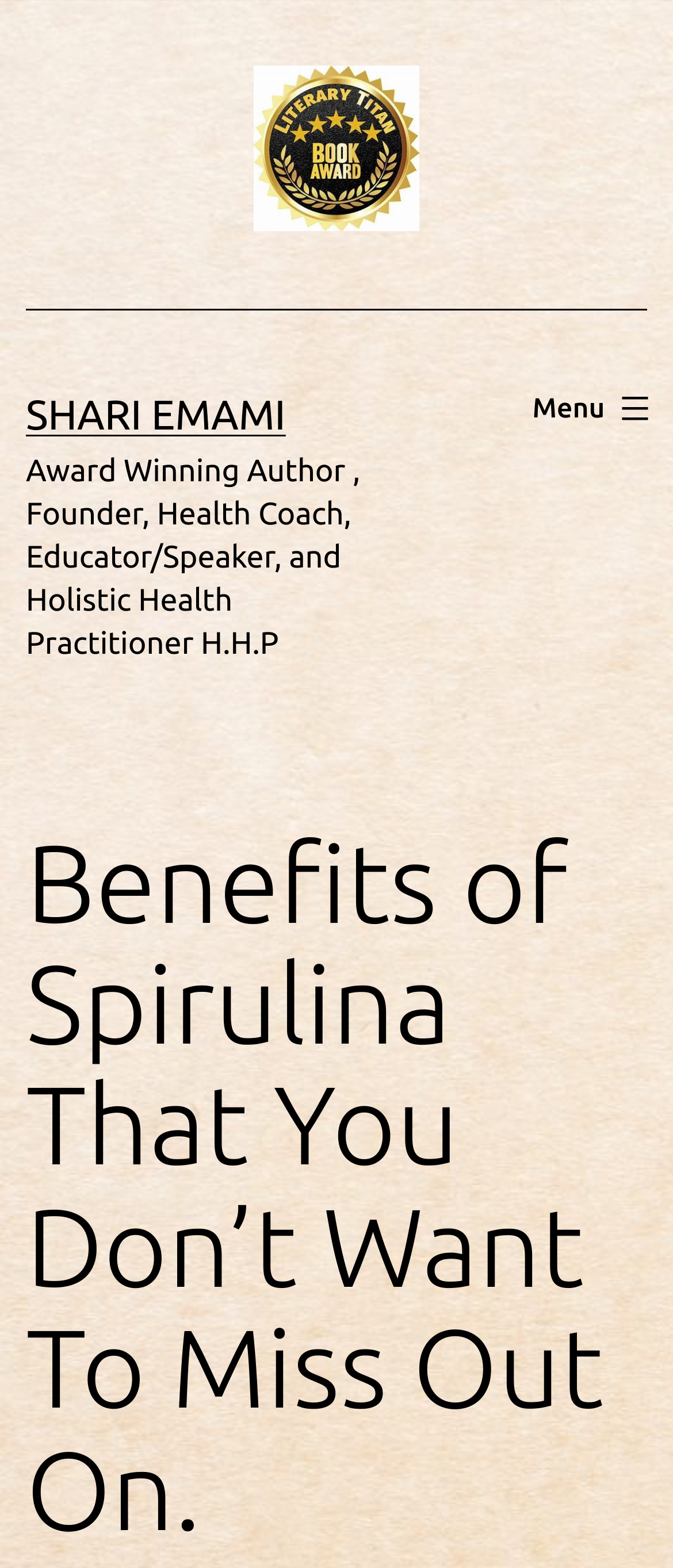Please answer the following question using a single word or phrase: 
What is the name of the menu?

Primary menu